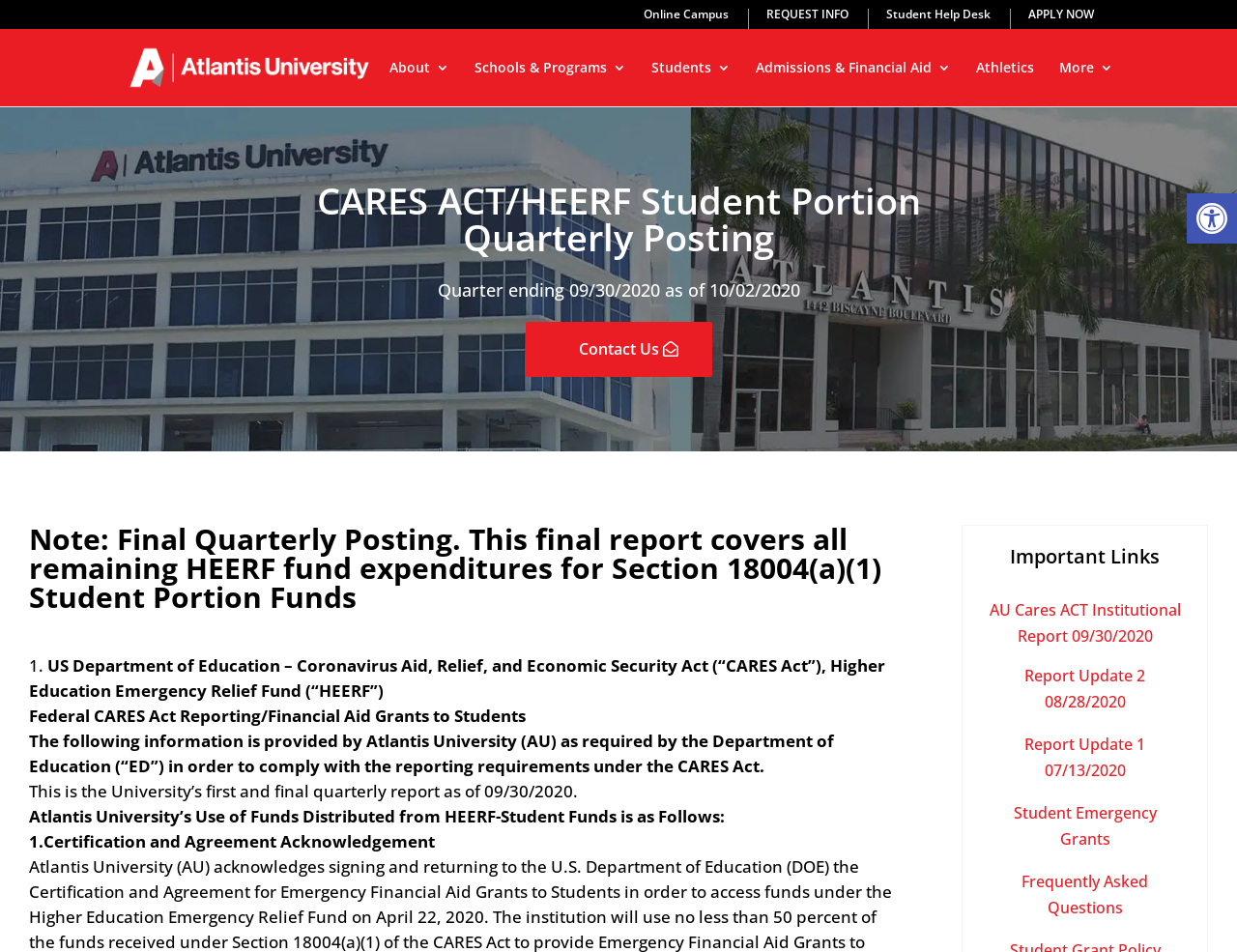What is the date of the quarterly report?
From the screenshot, provide a brief answer in one word or phrase.

09/30/2020